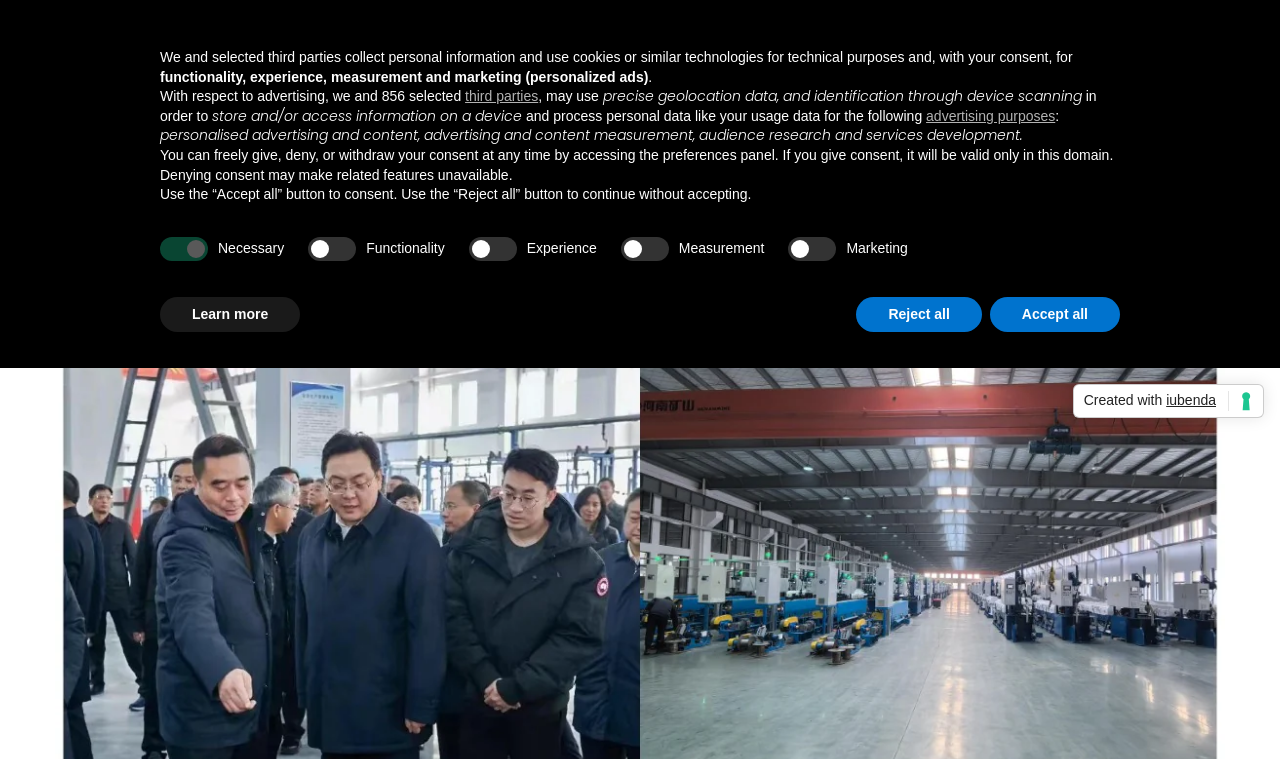Give a one-word or one-phrase response to the question: 
How many tons of stainless steel wire rope does the company produce annually?

20,000 tons